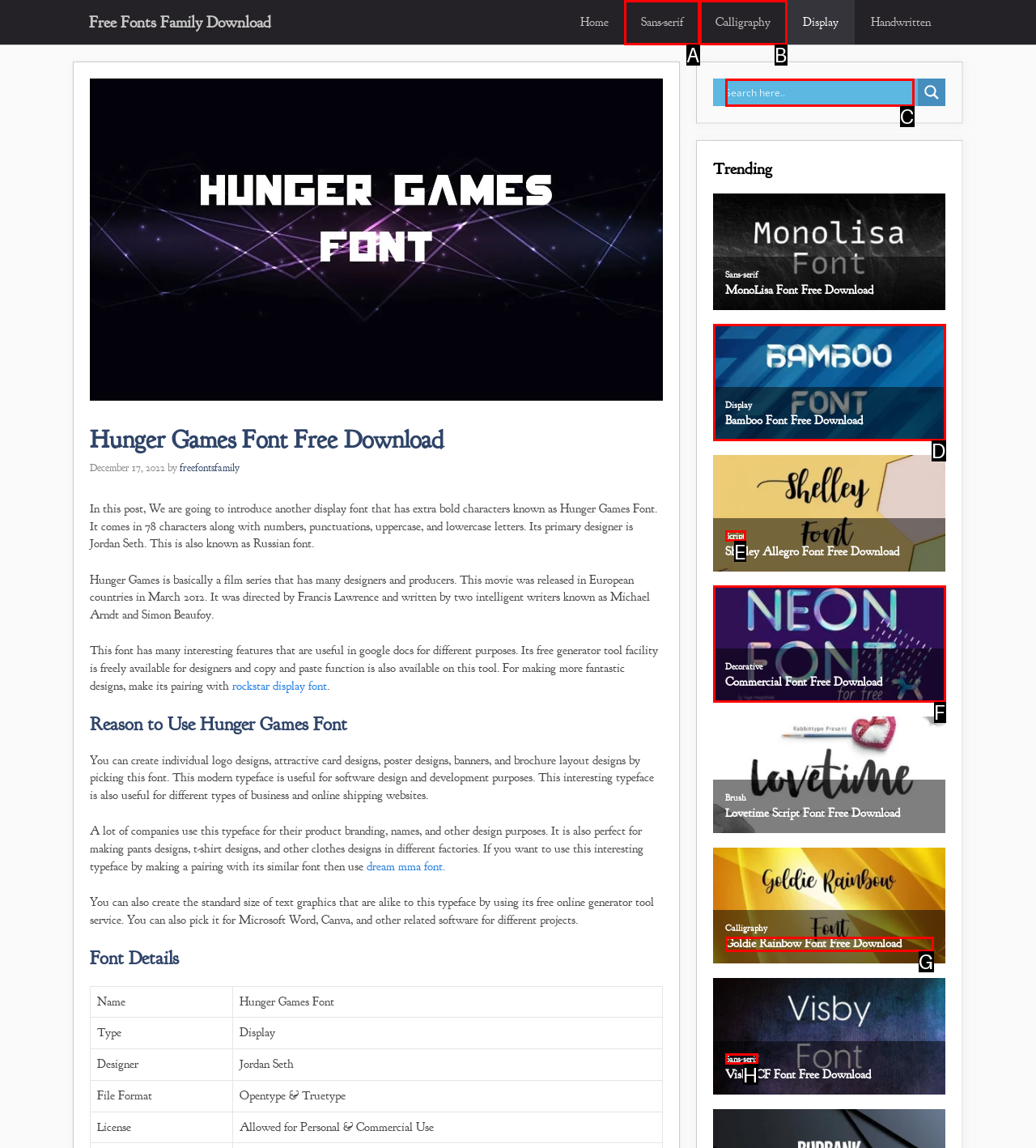Tell me the letter of the UI element to click in order to accomplish the following task: Explore Sans-serif fonts
Answer with the letter of the chosen option from the given choices directly.

A